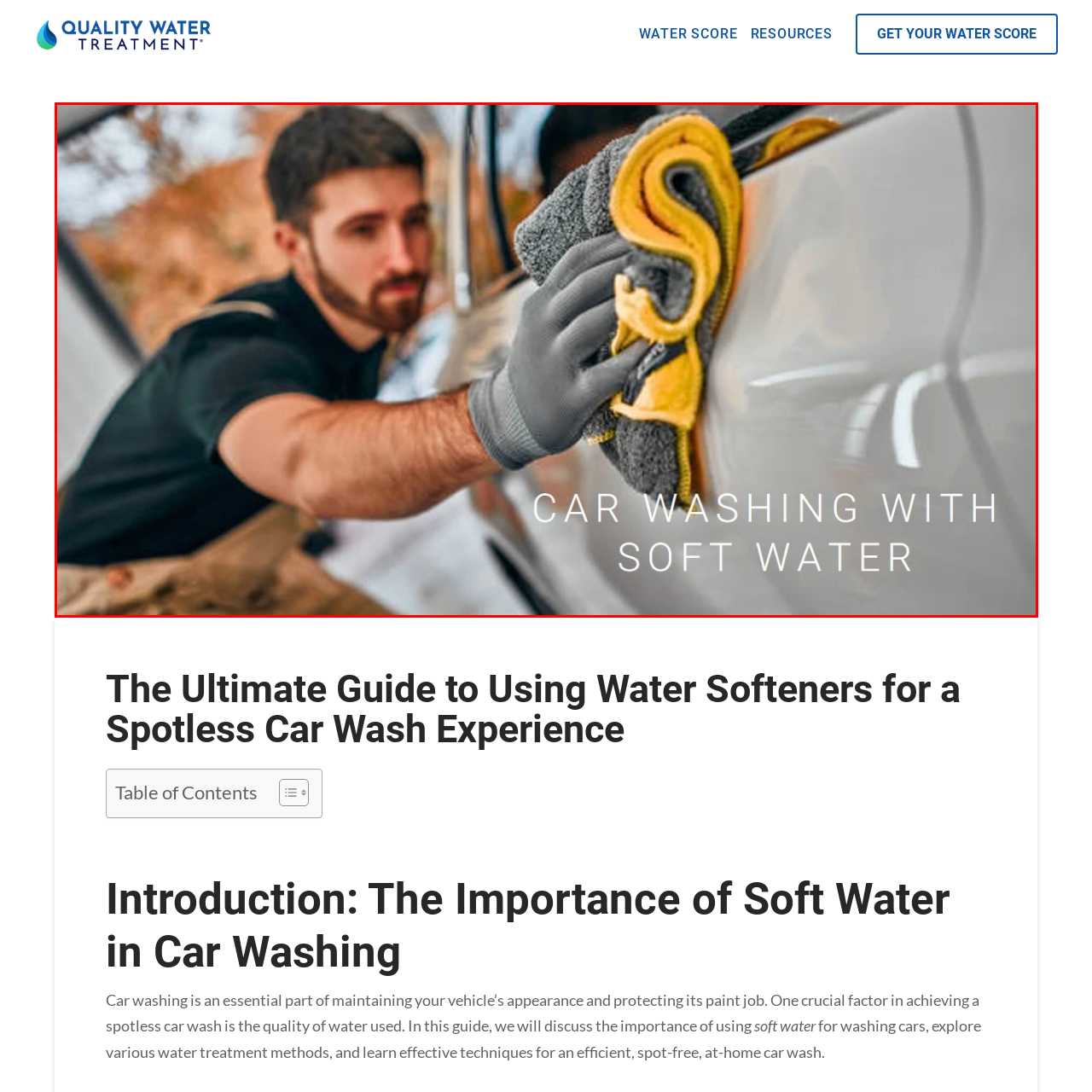Direct your attention to the image marked by the red box and answer the given question using a single word or phrase:
Why is soft water important for car washing?

To protect the car's paint